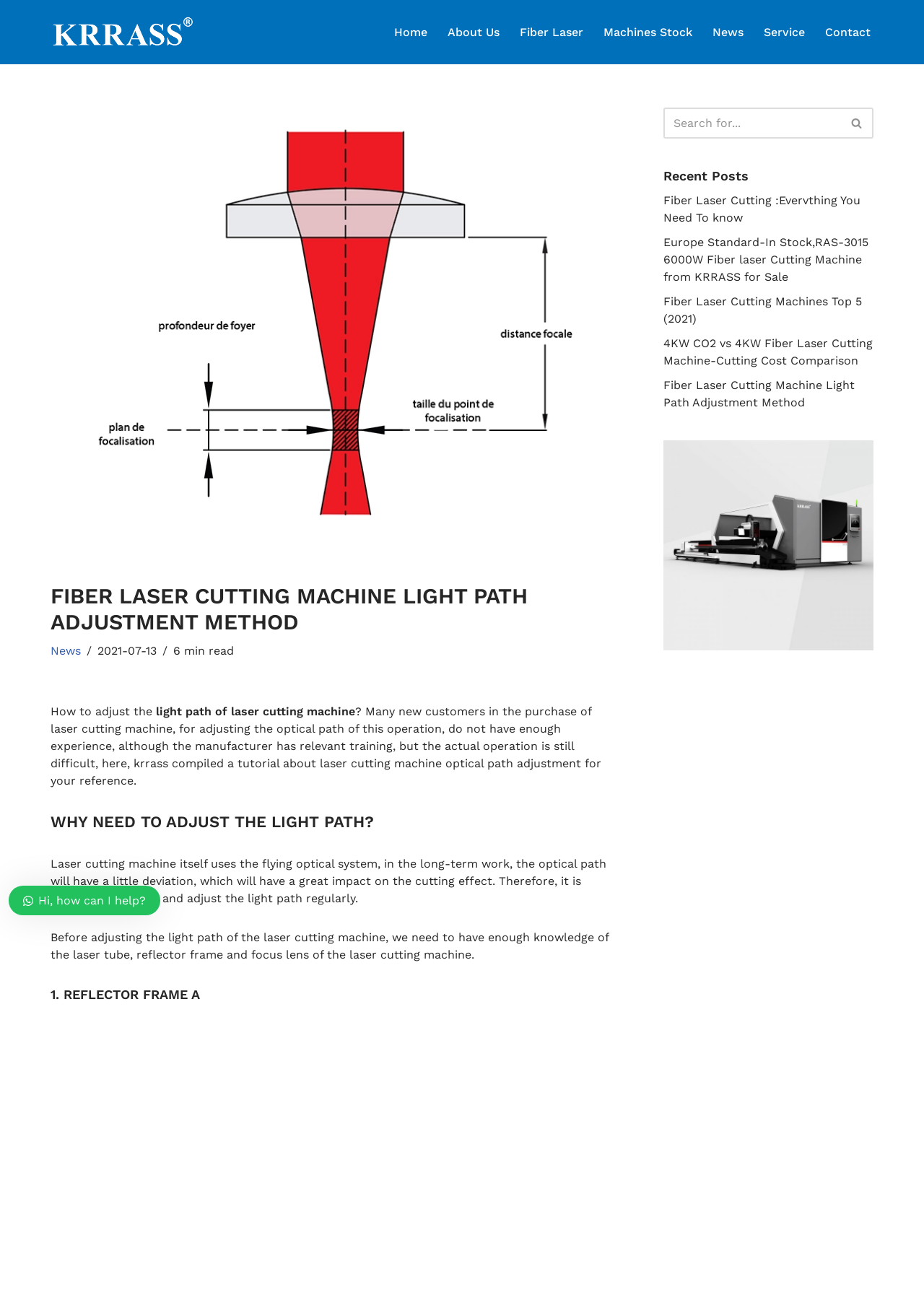What is the date of the article?
Based on the image, respond with a single word or phrase.

2021-07-13